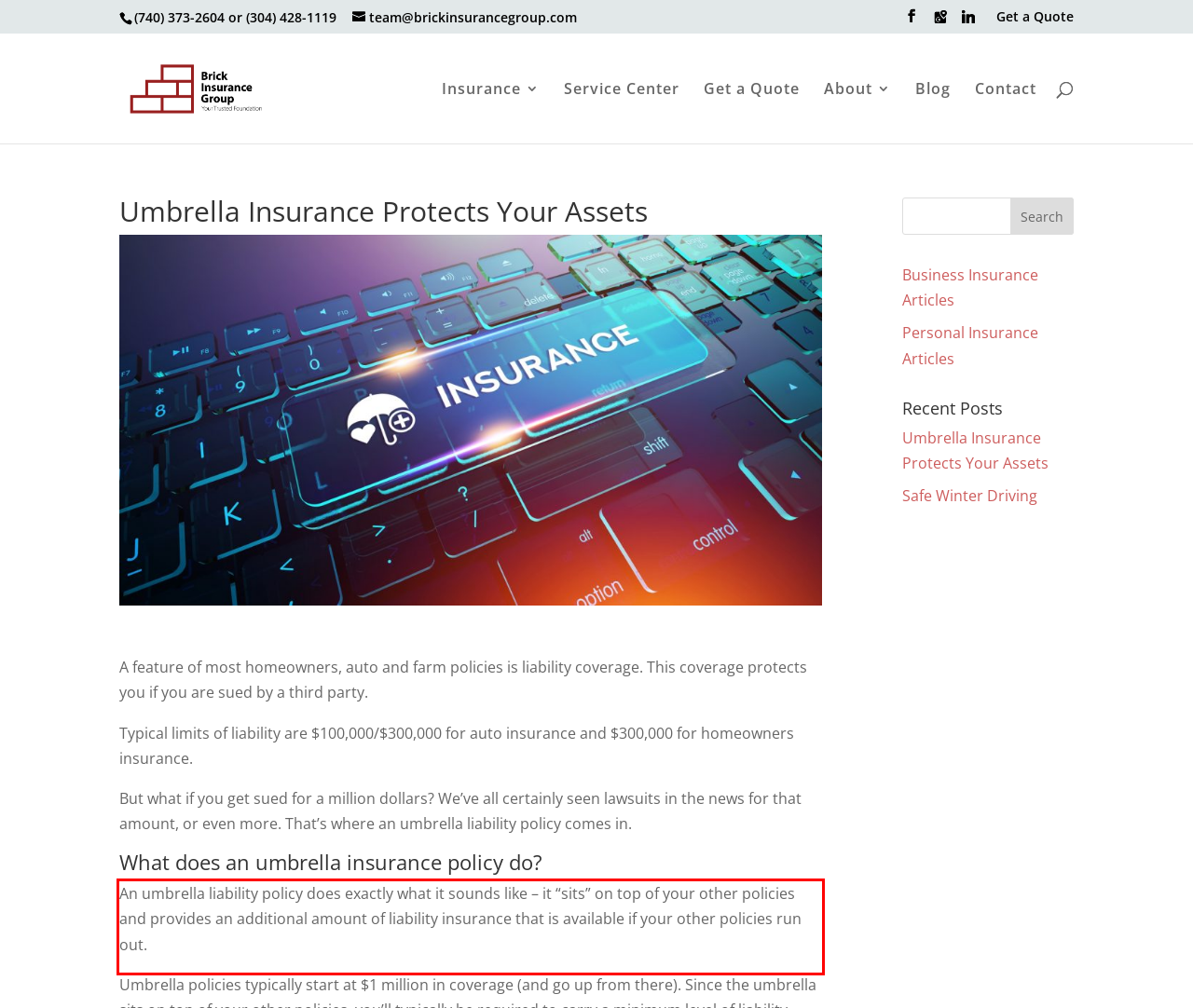Identify and extract the text within the red rectangle in the screenshot of the webpage.

An umbrella liability policy does exactly what it sounds like – it “sits” on top of your other policies and provides an additional amount of liability insurance that is available if your other policies run out.